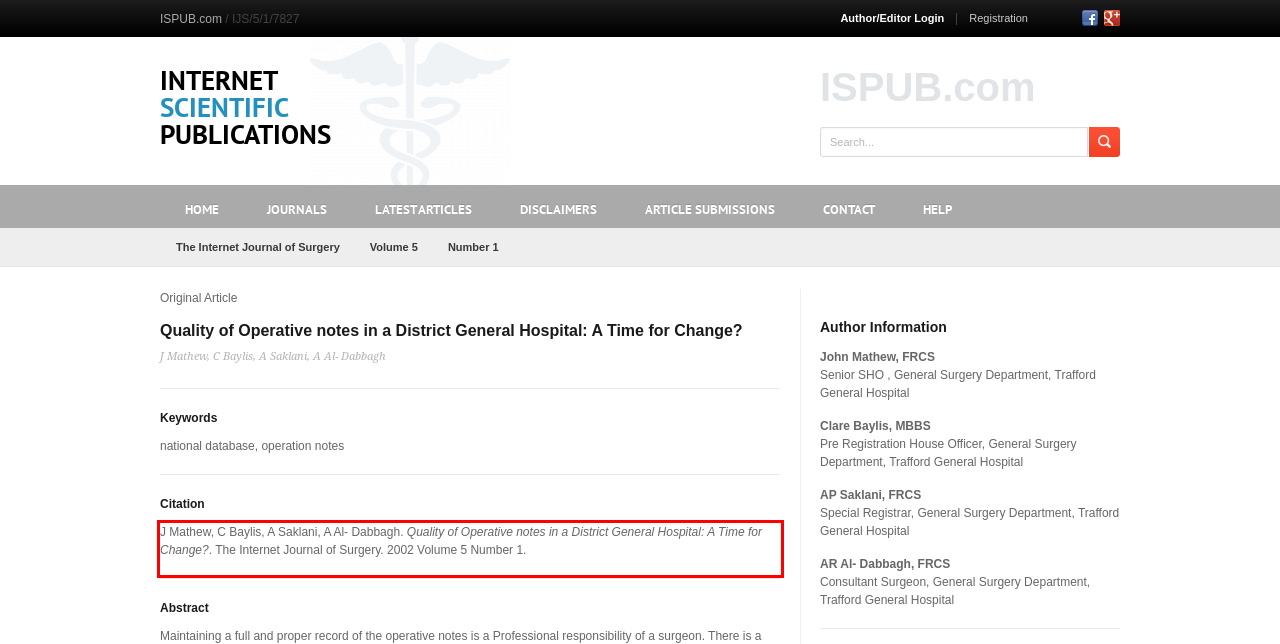You are provided with a webpage screenshot that includes a red rectangle bounding box. Extract the text content from within the bounding box using OCR.

J Mathew, C Baylis, A Saklani, A Al- Dabbagh. Quality of Operative notes in a District General Hospital: A Time for Change?. The Internet Journal of Surgery. 2002 Volume 5 Number 1.